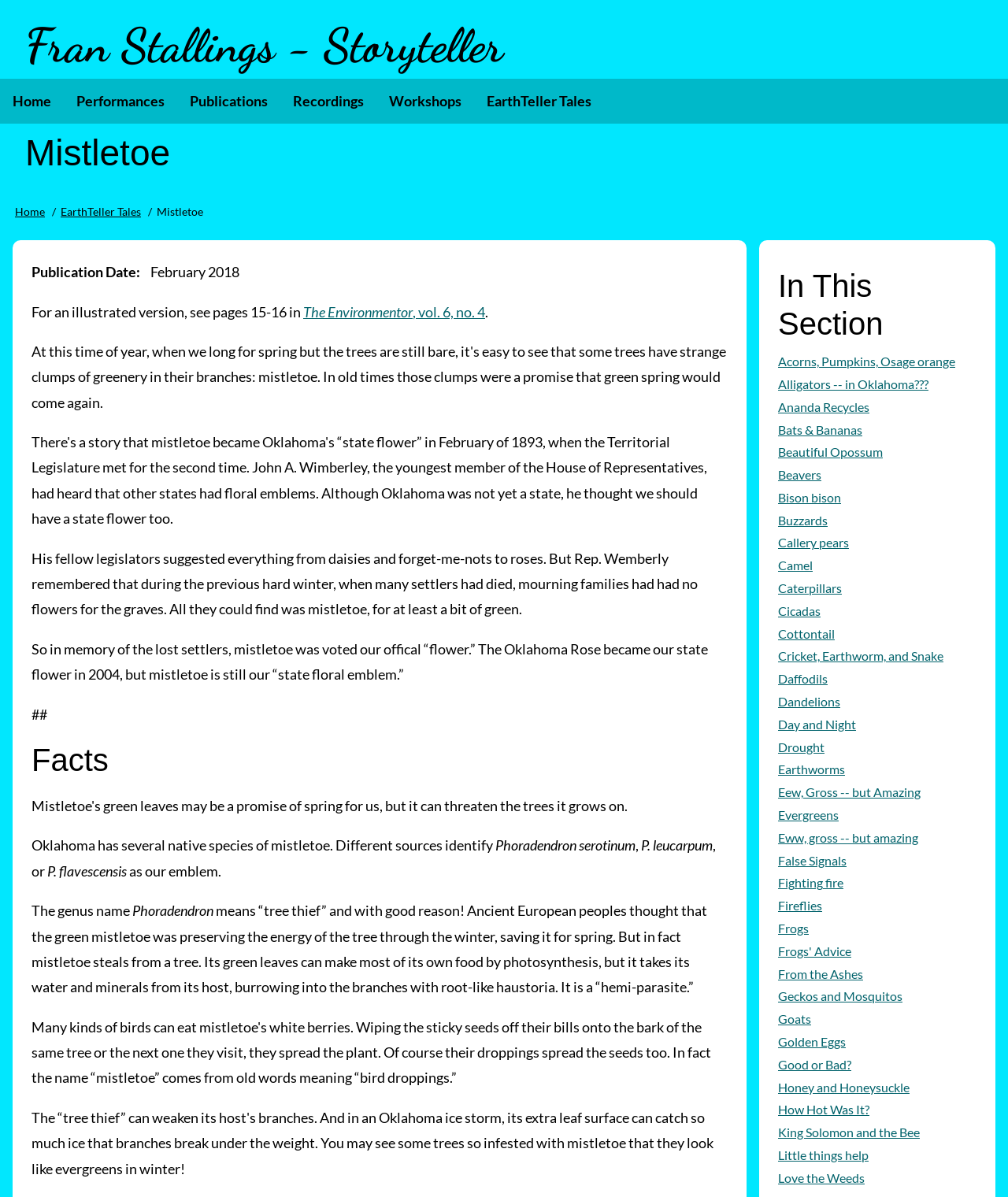What is the state floral emblem of Oklahoma?
Answer the question with a single word or phrase by looking at the picture.

Mistletoe